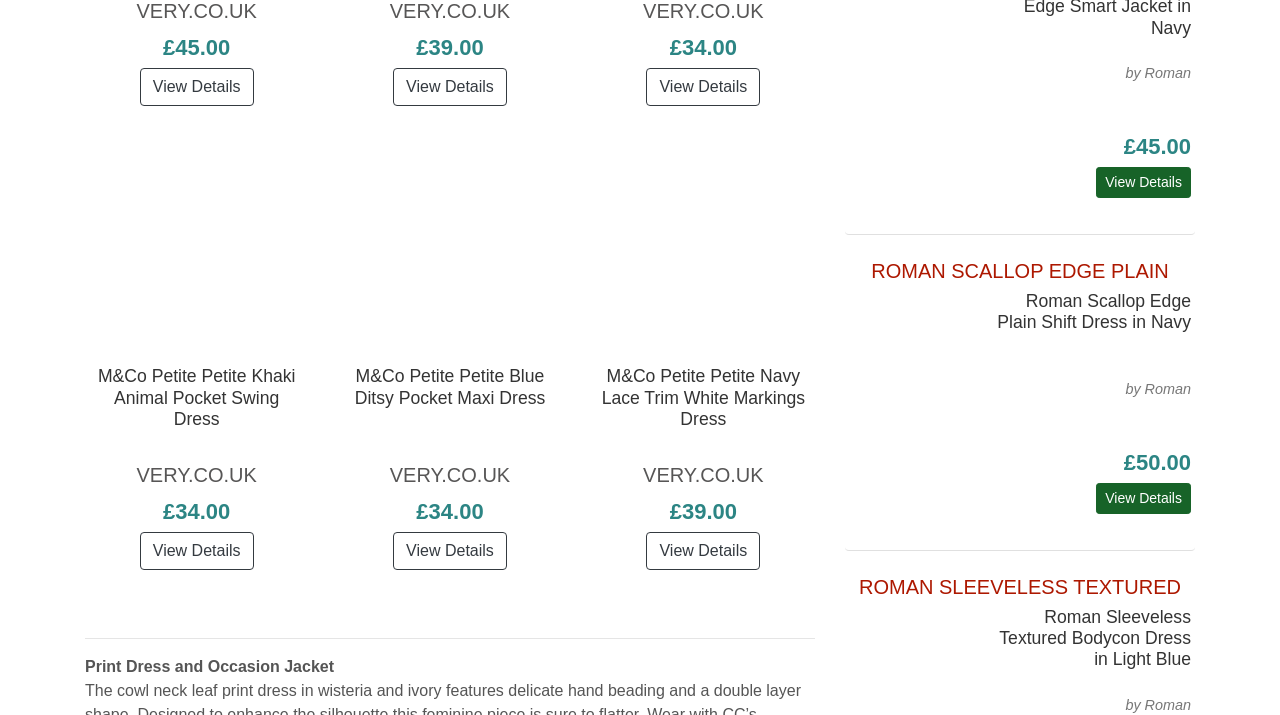Pinpoint the bounding box coordinates of the clickable area necessary to execute the following instruction: "View details of M&Co Petite Petite Khaki Animal Pocket Swing Dress". The coordinates should be given as four float numbers between 0 and 1, namely [left, top, right, bottom].

[0.109, 0.096, 0.198, 0.149]